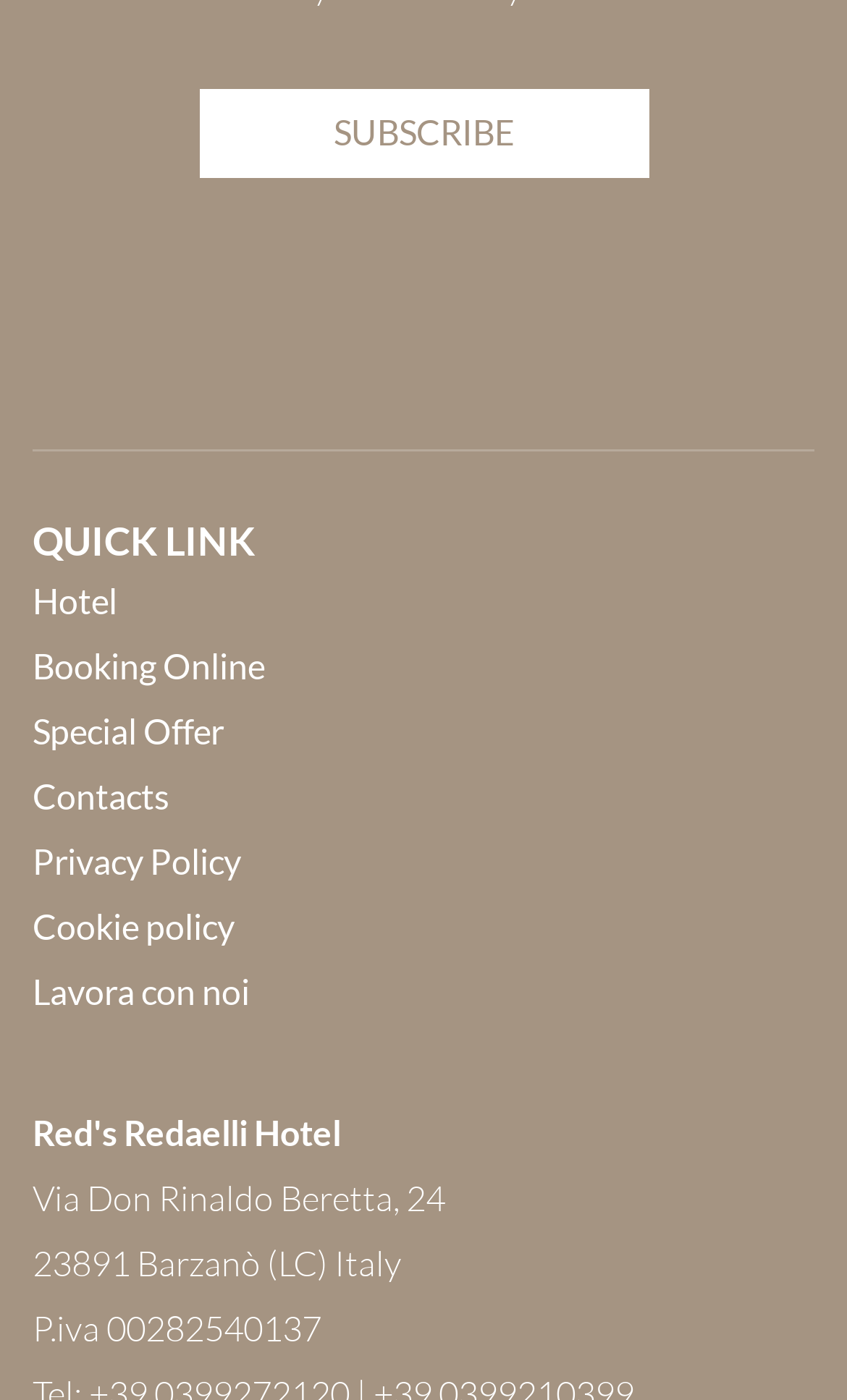Bounding box coordinates should be in the format (top-left x, top-left y, bottom-right x, bottom-right y) and all values should be floating point numbers between 0 and 1. Determine the bounding box coordinate for the UI element described as: Special Offer

[0.038, 0.506, 0.264, 0.536]